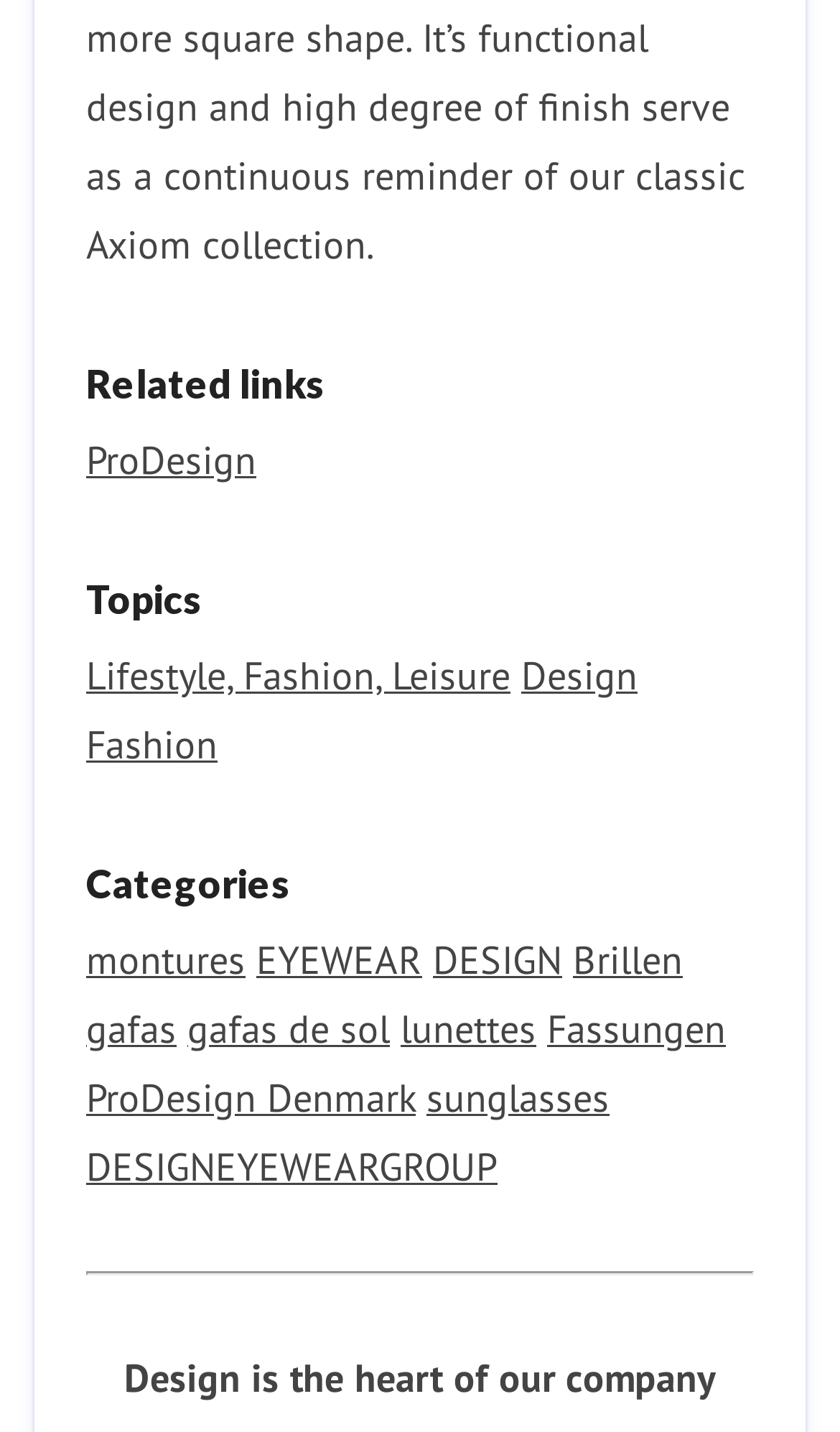Find the bounding box coordinates of the element you need to click on to perform this action: 'Check the 'Email' checkbox'. The coordinates should be represented by four float values between 0 and 1, in the format [left, top, right, bottom].

None